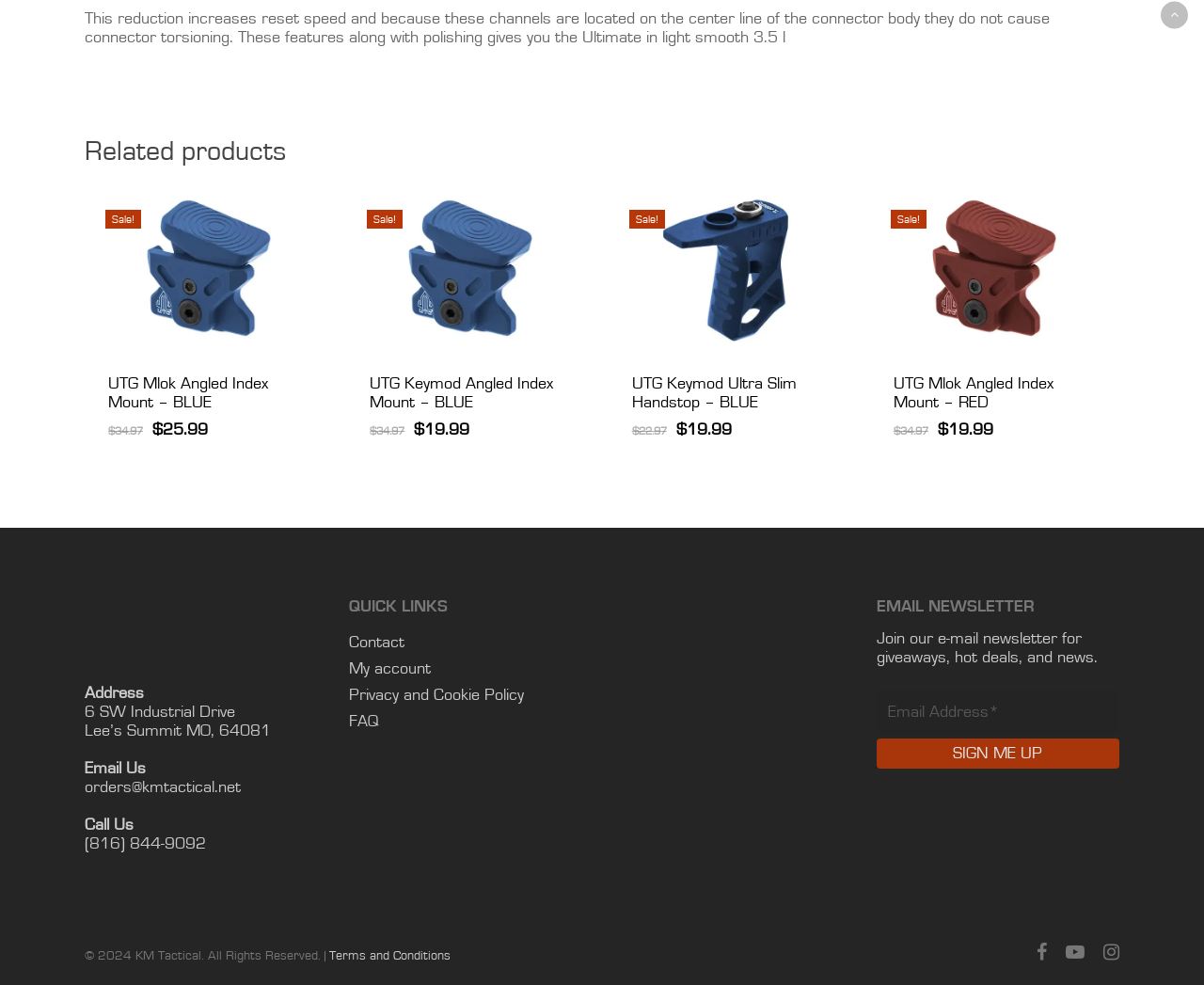Please determine the bounding box coordinates for the element that should be clicked to follow these instructions: "Click on the 'SIGN ME UP' button".

[0.728, 0.75, 0.93, 0.78]